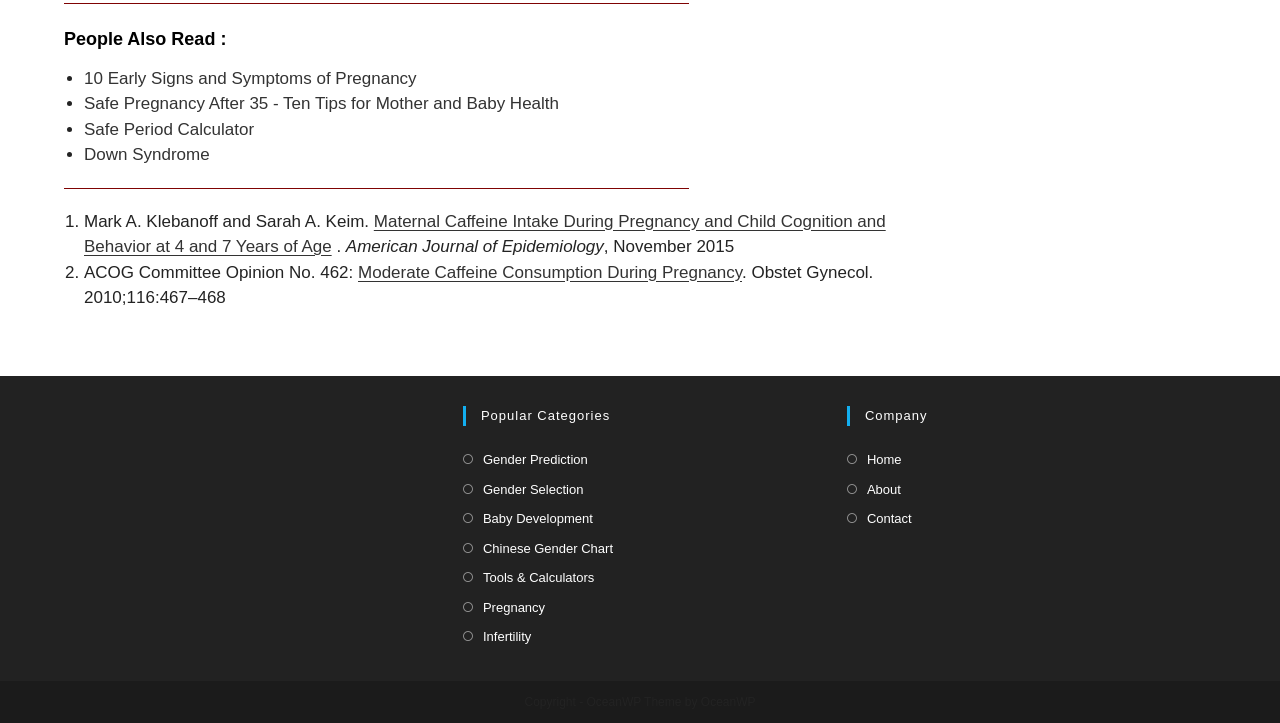Determine the bounding box coordinates of the section I need to click to execute the following instruction: "Visit 'Maternal Caffeine Intake During Pregnancy and Child Cognition and Behavior at 4 and 7 Years of Age'". Provide the coordinates as four float numbers between 0 and 1, i.e., [left, top, right, bottom].

[0.066, 0.293, 0.692, 0.354]